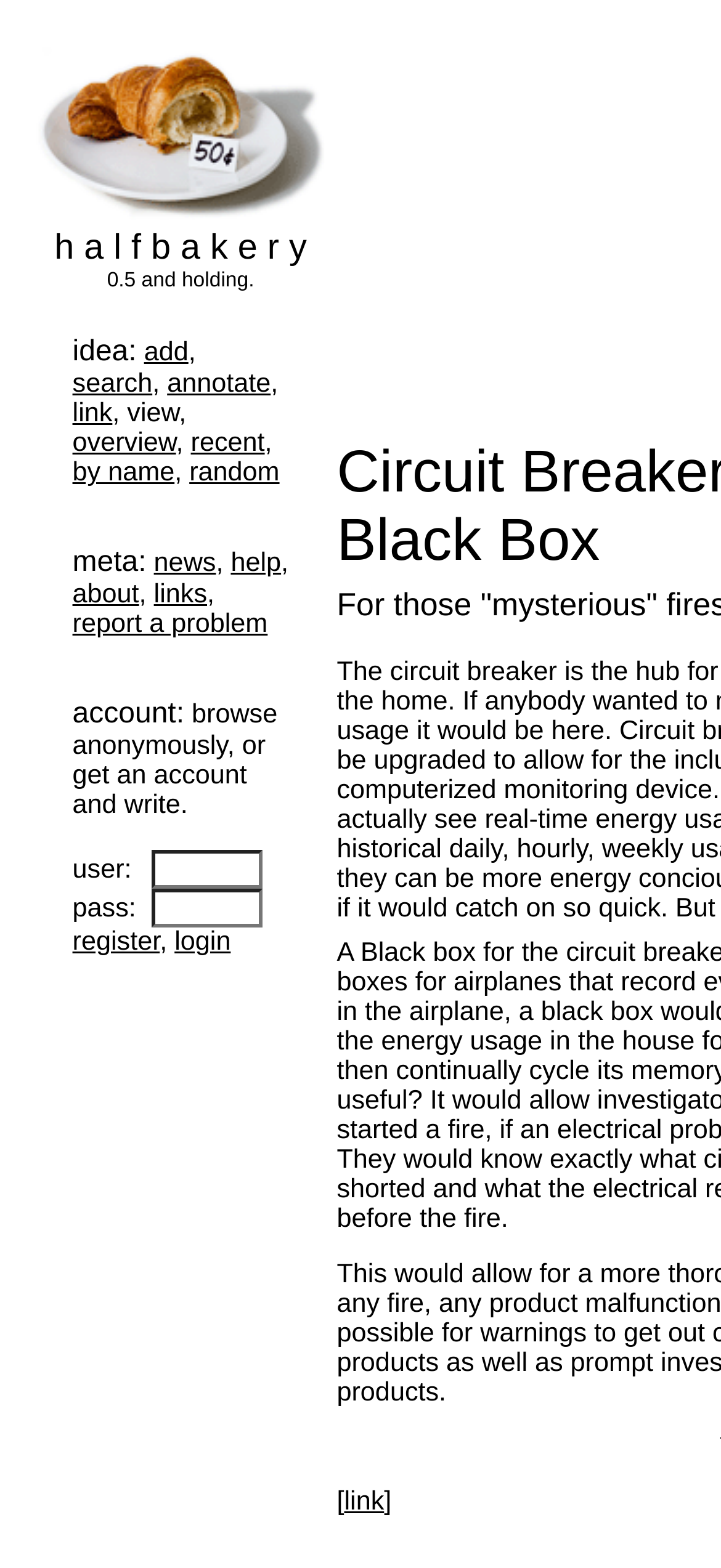Please identify the bounding box coordinates of the clickable area that will allow you to execute the instruction: "search for something".

[0.1, 0.236, 0.211, 0.255]